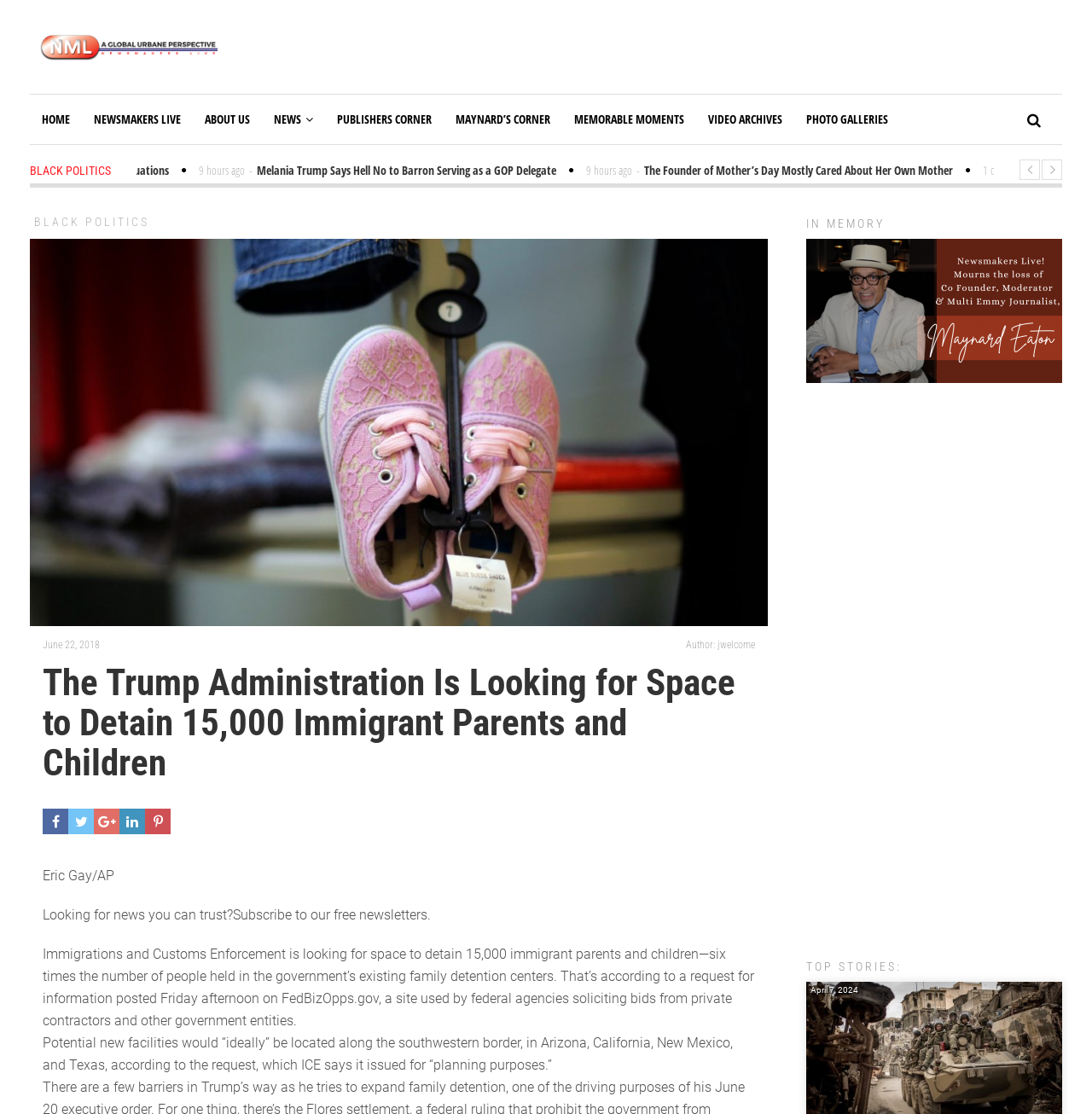Identify the bounding box coordinates for the region to click in order to carry out this instruction: "View the 'PHOTO GALLERIES'". Provide the coordinates using four float numbers between 0 and 1, formatted as [left, top, right, bottom].

[0.727, 0.085, 0.824, 0.129]